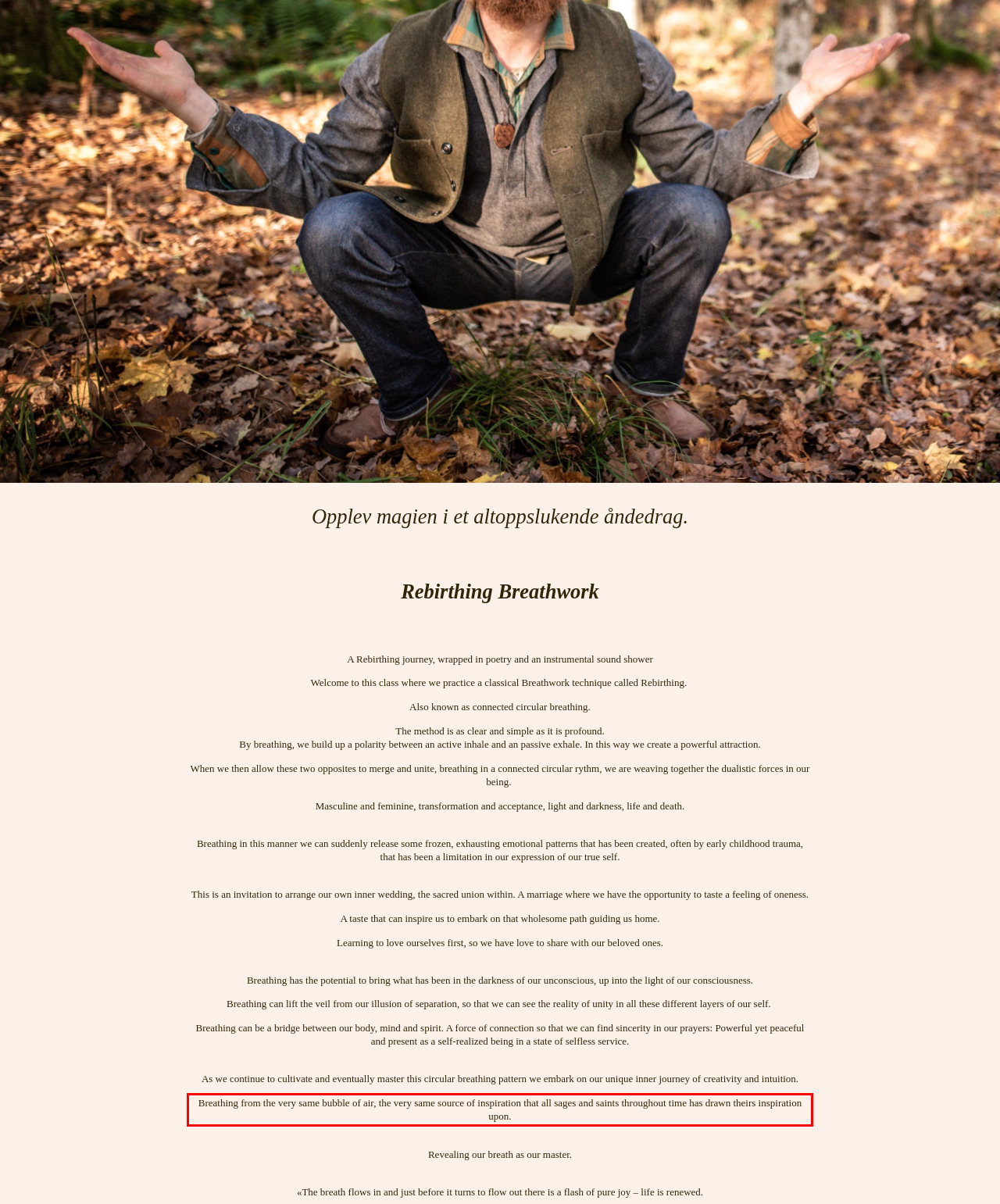Please look at the webpage screenshot and extract the text enclosed by the red bounding box.

Breathing from the very same bubble of air, the very same source of inspiration that all sages and saints throughout time has drawn theirs inspiration upon.